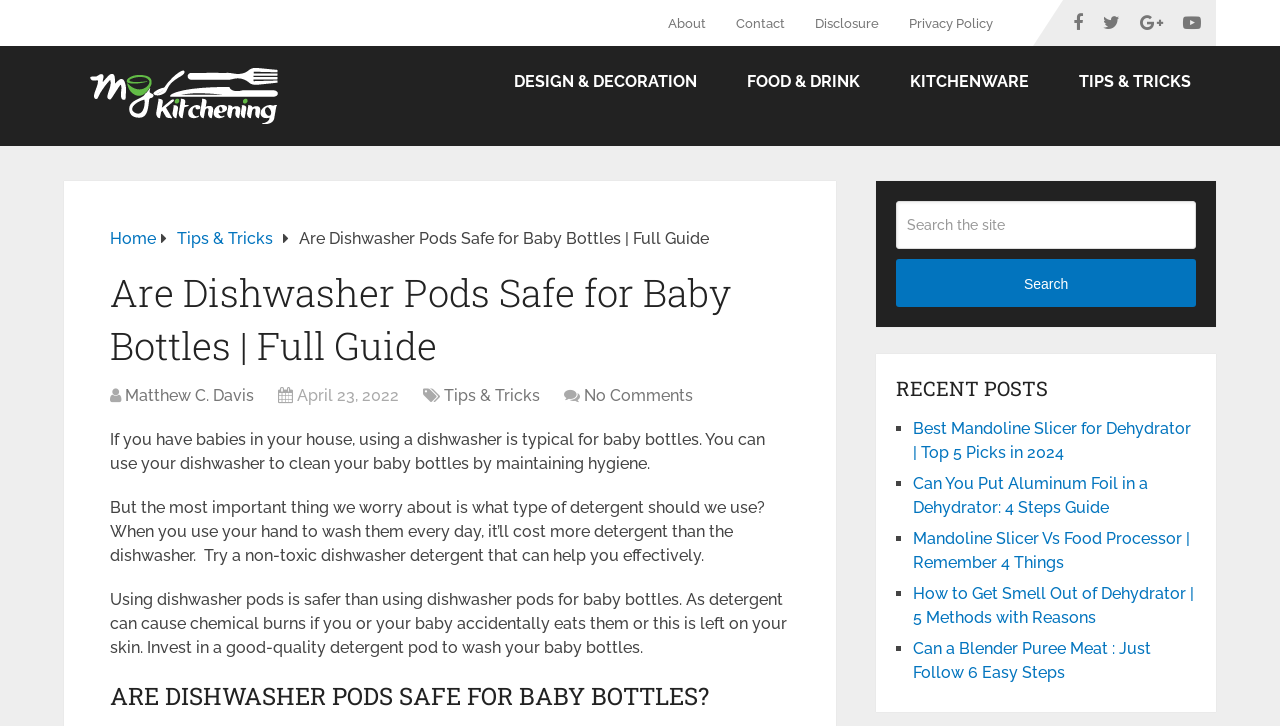What is the risk of using dishwasher pods for baby bottles?
Provide an in-depth and detailed explanation in response to the question.

The article warns that using dishwasher pods for baby bottles can cause chemical burns if the detergent is ingested or comes into contact with skin, emphasizing the need for non-toxic detergents.